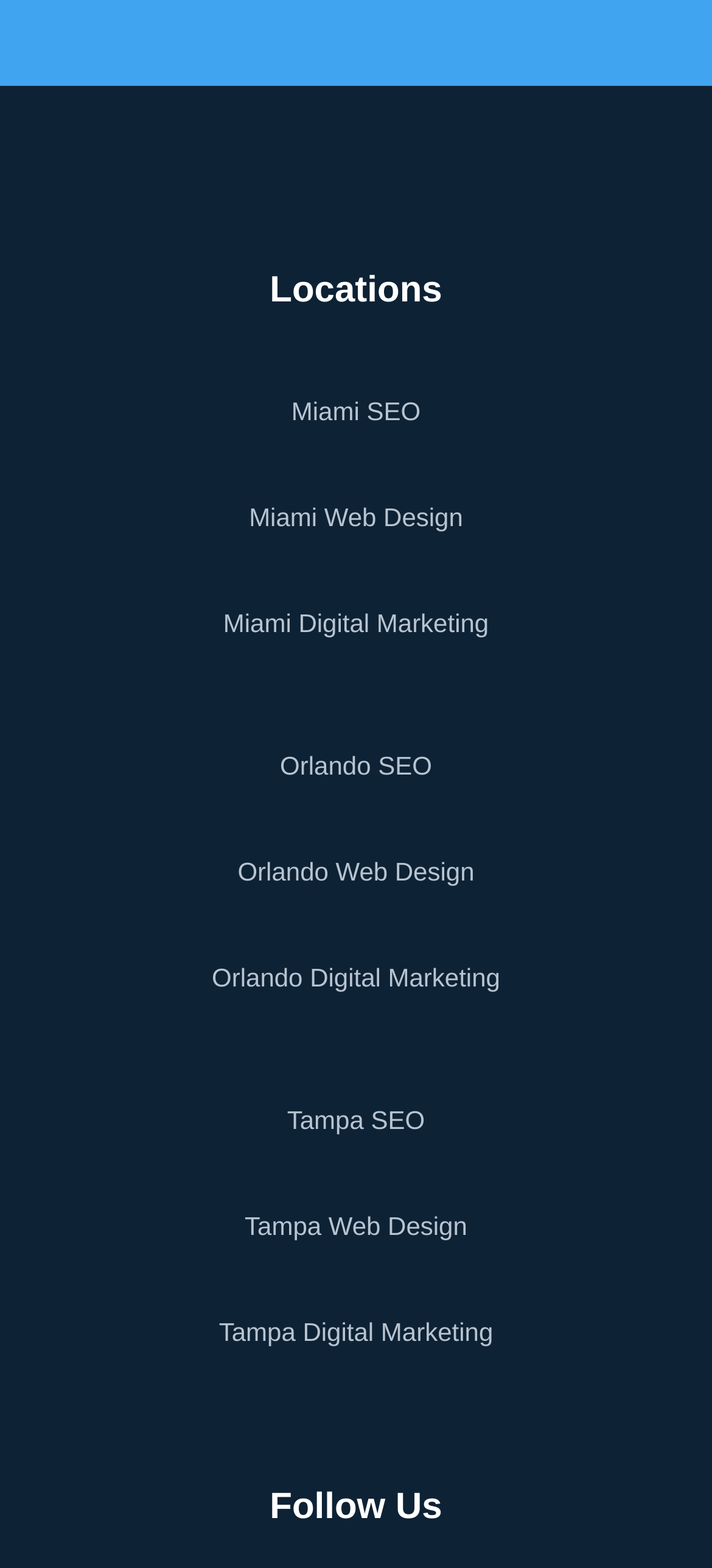How many links are there under the 'Follow Us' heading?
Provide an in-depth and detailed explanation in response to the question.

I looked at the 'Follow Us' heading and did not find any links underneath it, which means there are 0 links under this heading.